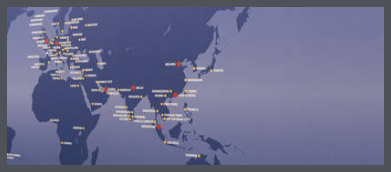Give a one-word or short phrase answer to the question: 
What type of agency is Liberty Travel?

Travel agency